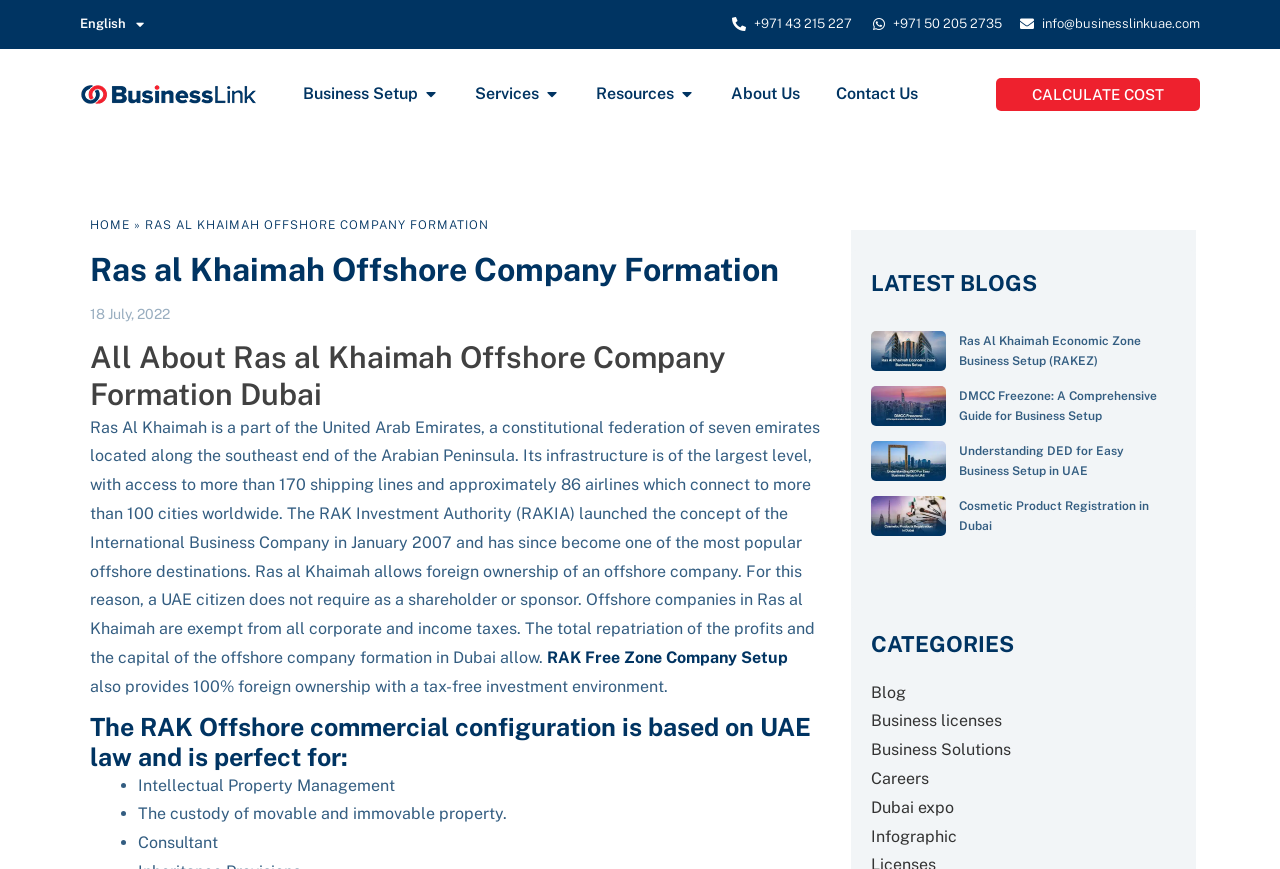Please find the bounding box for the following UI element description. Provide the coordinates in (top-left x, top-left y, bottom-right x, bottom-right y) format, with values between 0 and 1: Blog

[0.681, 0.781, 0.919, 0.814]